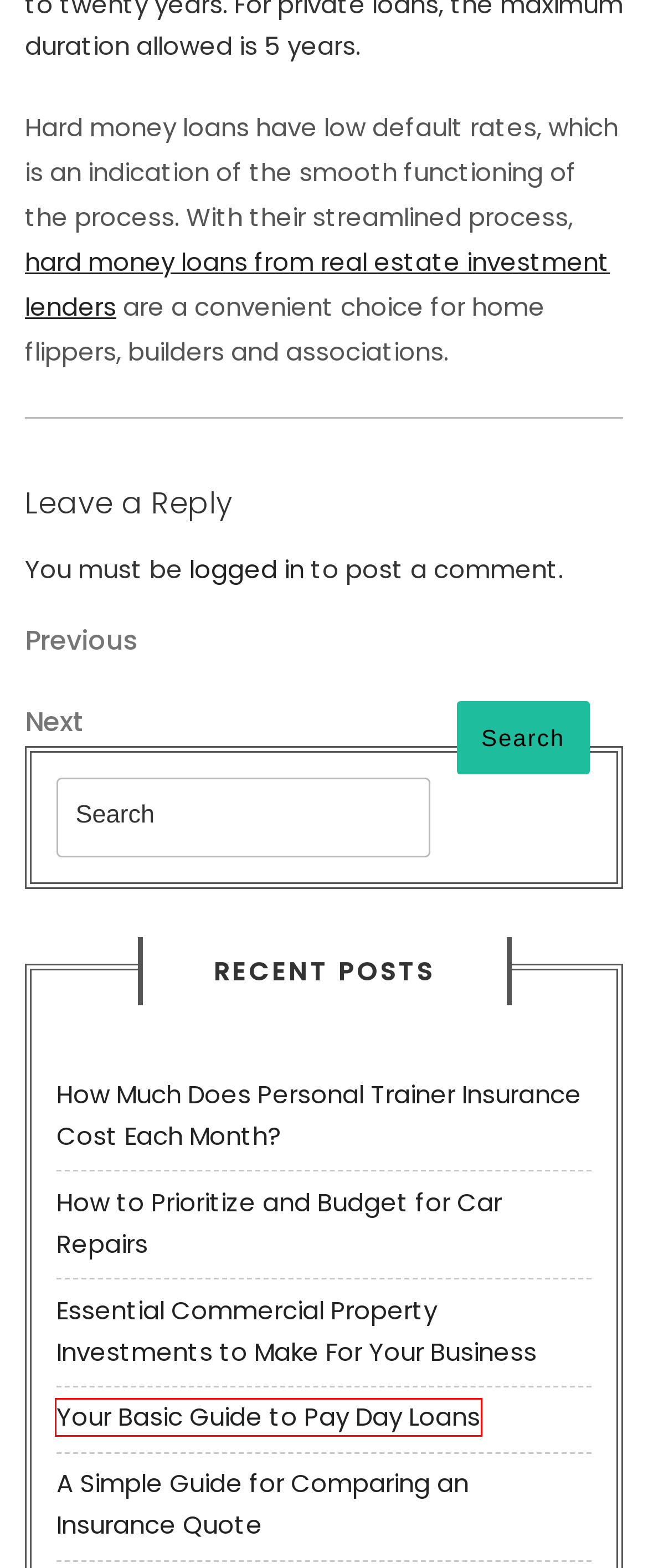Observe the provided screenshot of a webpage that has a red rectangle bounding box. Determine the webpage description that best matches the new webpage after clicking the element inside the red bounding box. Here are the candidates:
A. 7 Helpful Hints for IPO Investing - Kingdom Gold
B. Home Eight - Secured Investment Lending
C. Log In ‹ Kingdom Gold — WordPress
D. The Dos and Don'ts of Buying Commercial Real Estate - Kingdom Gold
E. Your Basic Guide to Pay Day Loans - Kingdom Gold
F. Essential Commercial Property Investments to Make For Your Business - Kingdom Gold
G. How to Prioritize and Budget for Car Repairs - Kingdom Gold
H. How Much Does Personal Trainer Insurance Cost Each Month? - Kingdom Gold

E